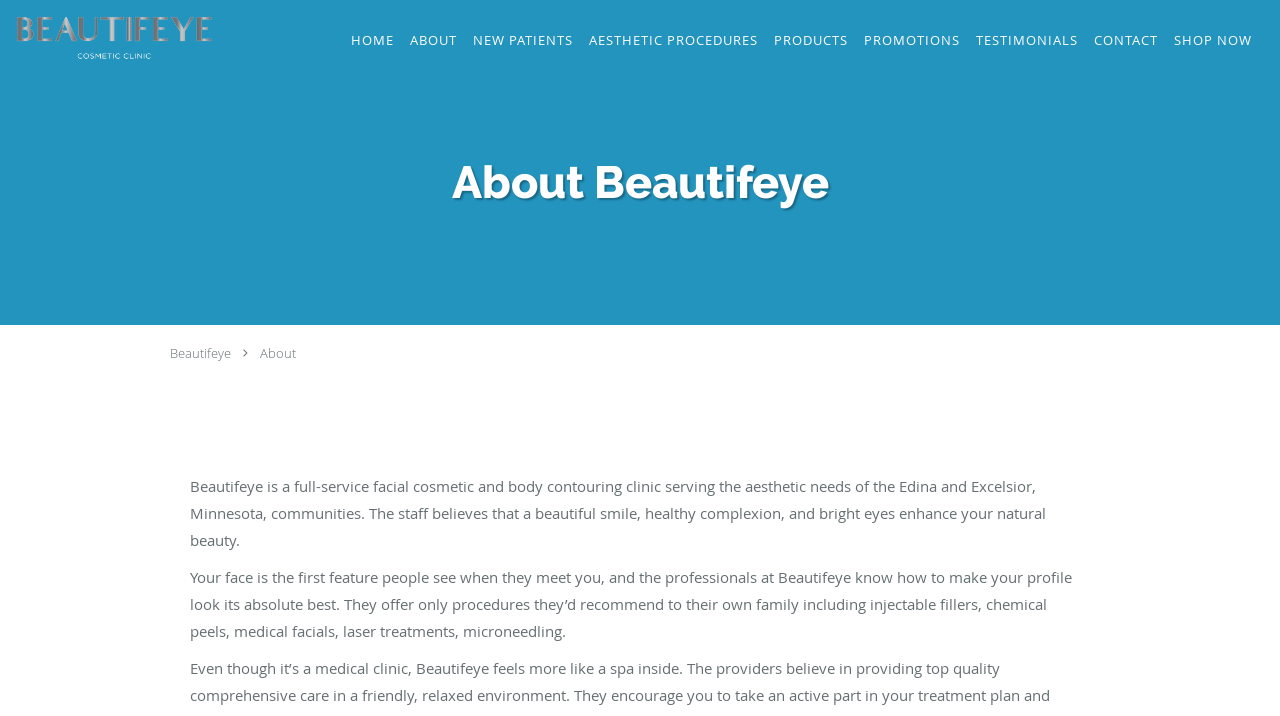Kindly determine the bounding box coordinates for the area that needs to be clicked to execute this instruction: "learn about aesthetic procedures".

[0.454, 0.0, 0.598, 0.112]